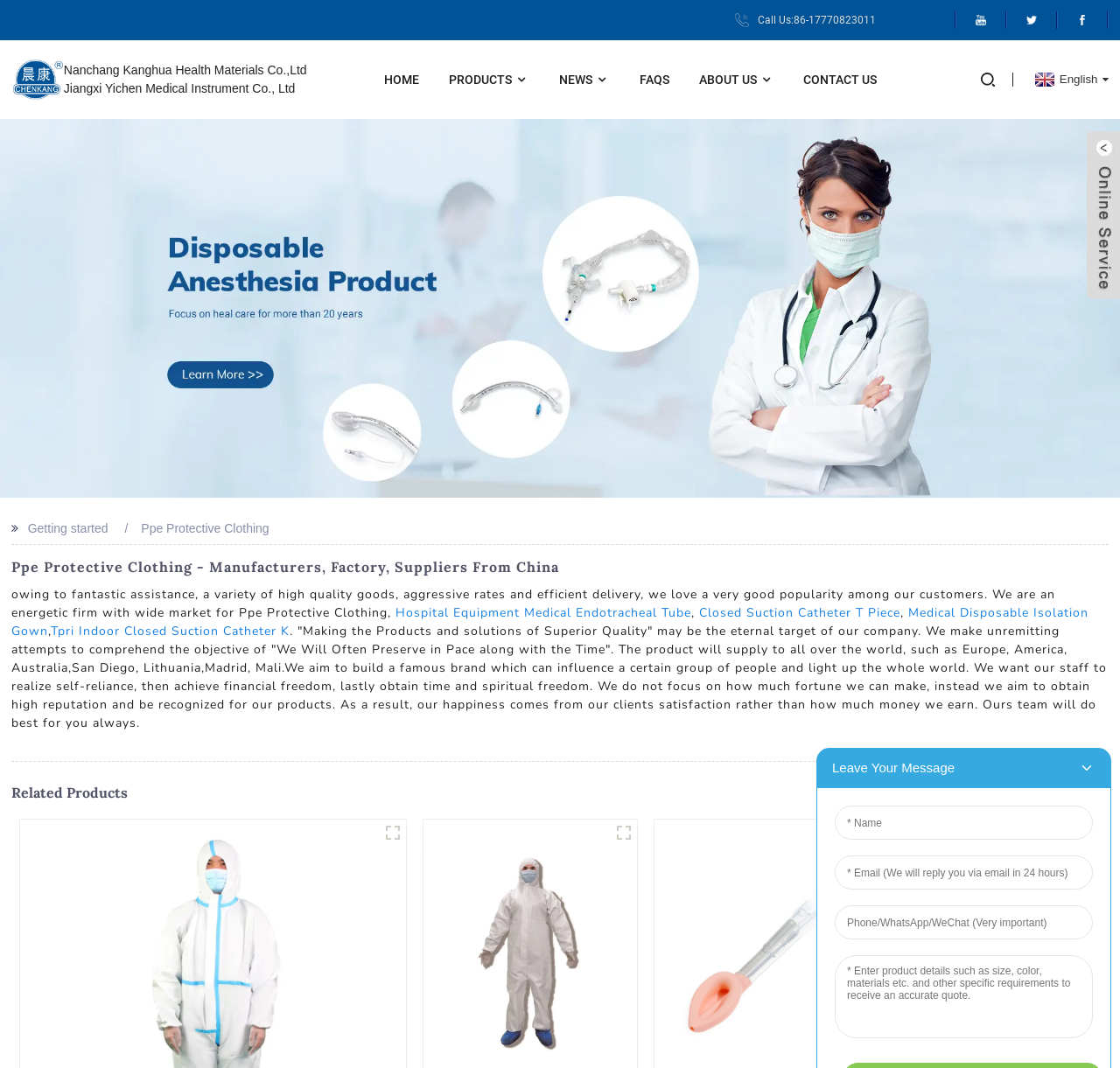Determine the bounding box coordinates of the clickable element to achieve the following action: 'Switch to English language'. Provide the coordinates as four float values between 0 and 1, formatted as [left, top, right, bottom].

[0.92, 0.068, 0.99, 0.08]